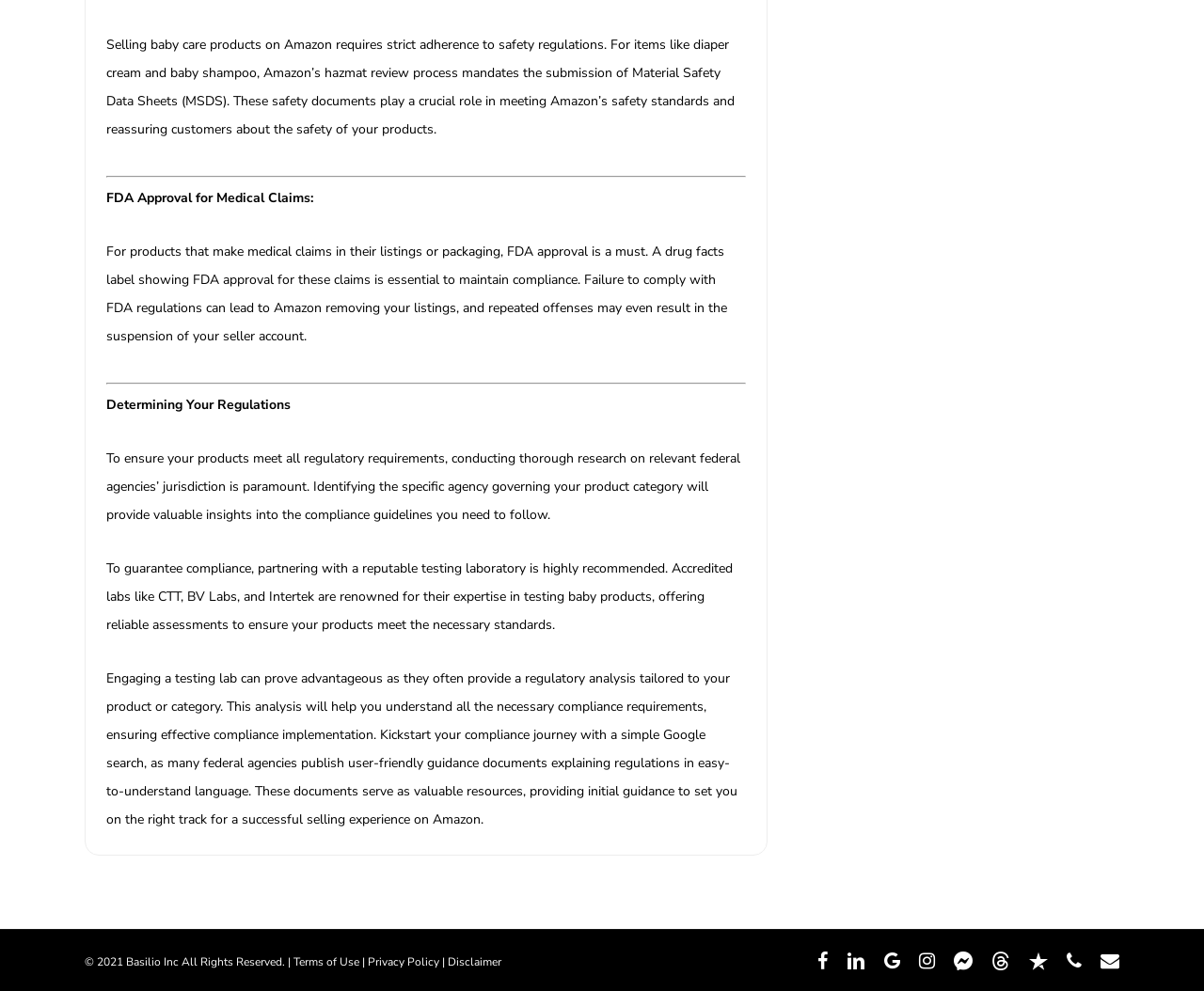Please determine the bounding box coordinates of the area that needs to be clicked to complete this task: 'Read terms of use'. The coordinates must be four float numbers between 0 and 1, formatted as [left, top, right, bottom].

[0.244, 0.963, 0.298, 0.979]